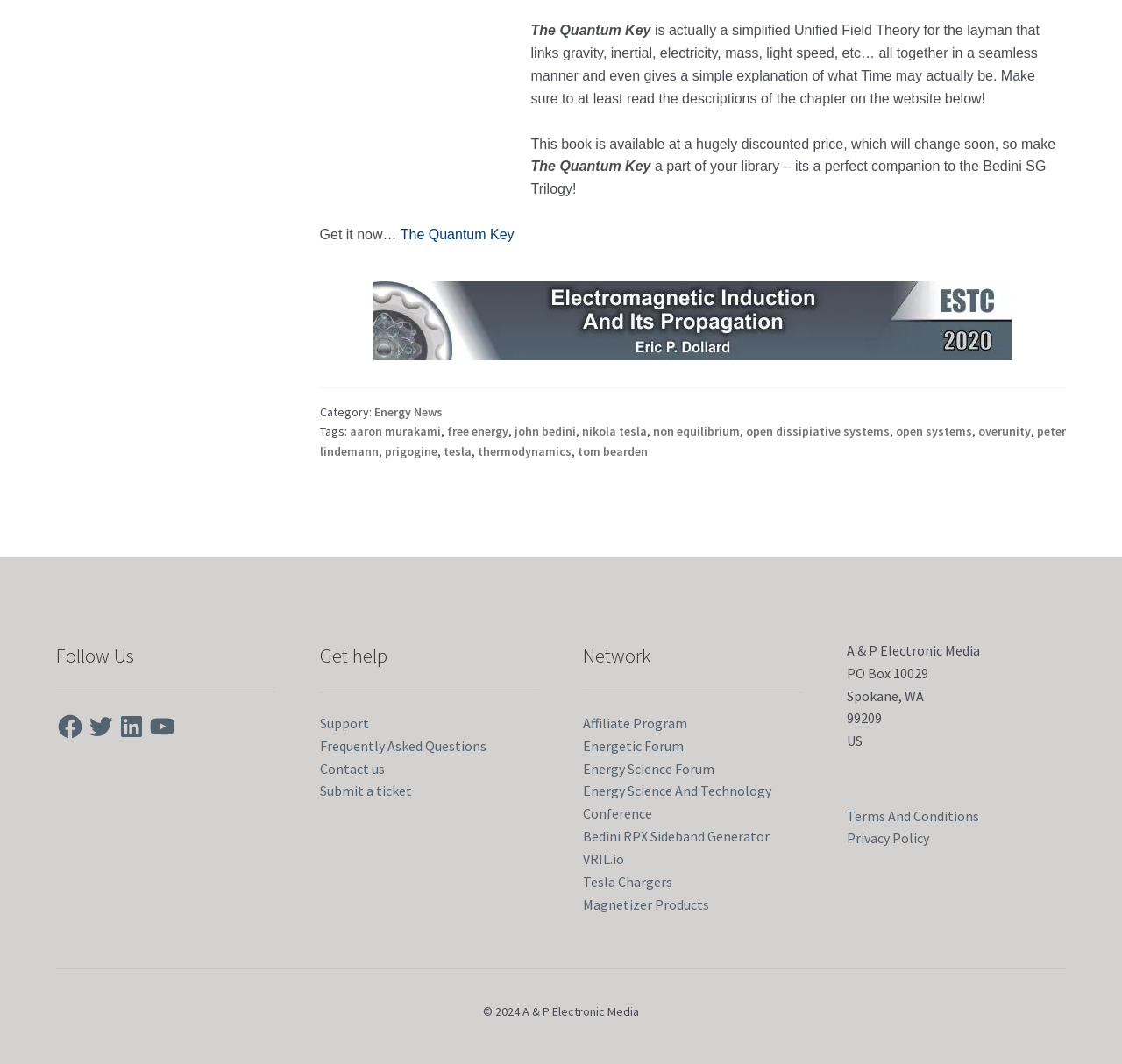Please identify the bounding box coordinates of the clickable area that will fulfill the following instruction: "Get the book The Quantum Key". The coordinates should be in the format of four float numbers between 0 and 1, i.e., [left, top, right, bottom].

[0.357, 0.213, 0.458, 0.227]